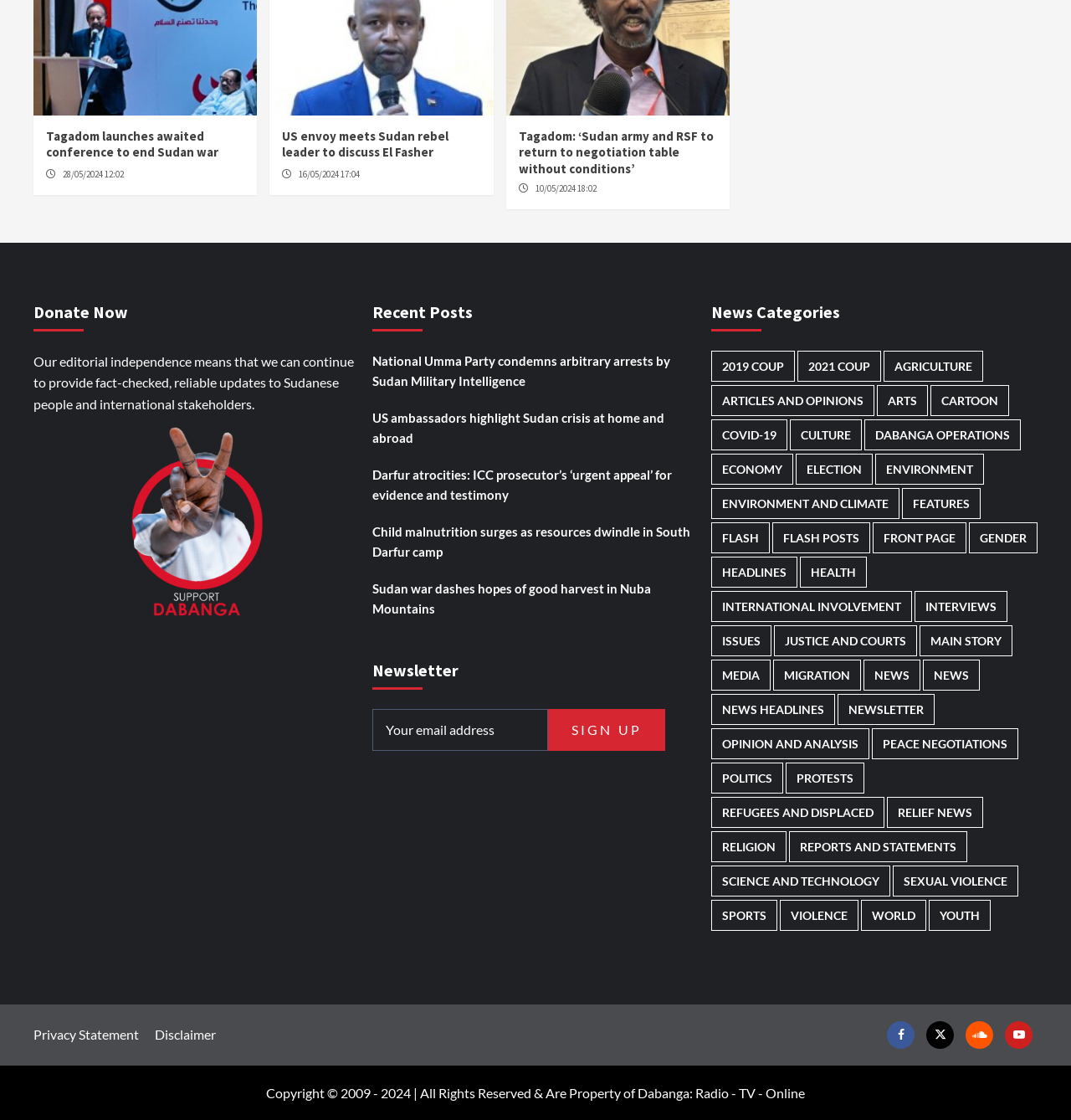What is the title of the first news article?
Look at the image and provide a short answer using one word or a phrase.

Tagadom launches awaited conference to end Sudan war